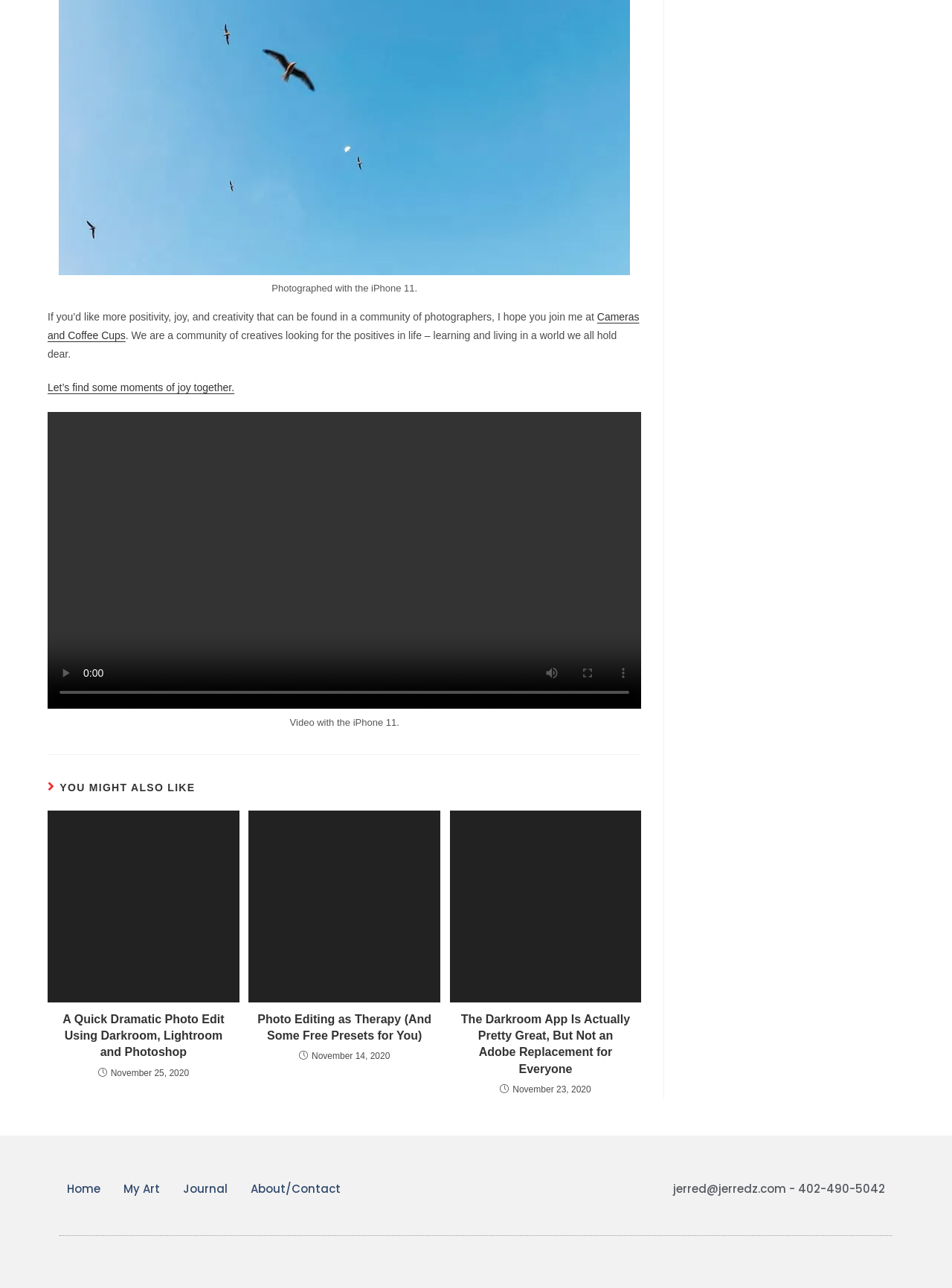Using the provided element description, identify the bounding box coordinates as (top-left x, top-left y, bottom-right x, bottom-right y). Ensure all values are between 0 and 1. Description: My Art

[0.13, 0.911, 0.168, 0.936]